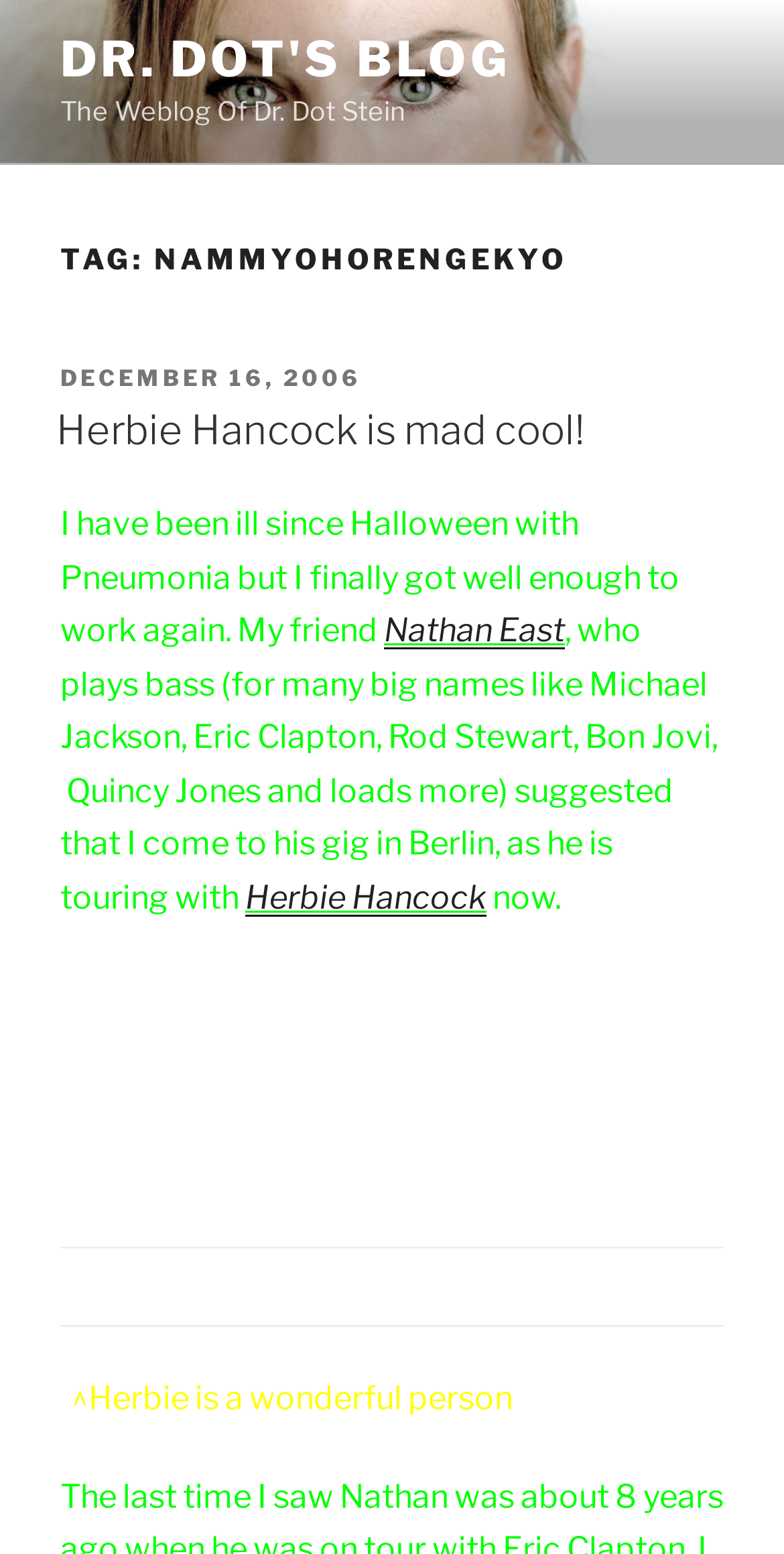Predict the bounding box coordinates of the UI element that matches this description: "December 16, 2006". The coordinates should be in the format [left, top, right, bottom] with each value between 0 and 1.

[0.077, 0.234, 0.462, 0.252]